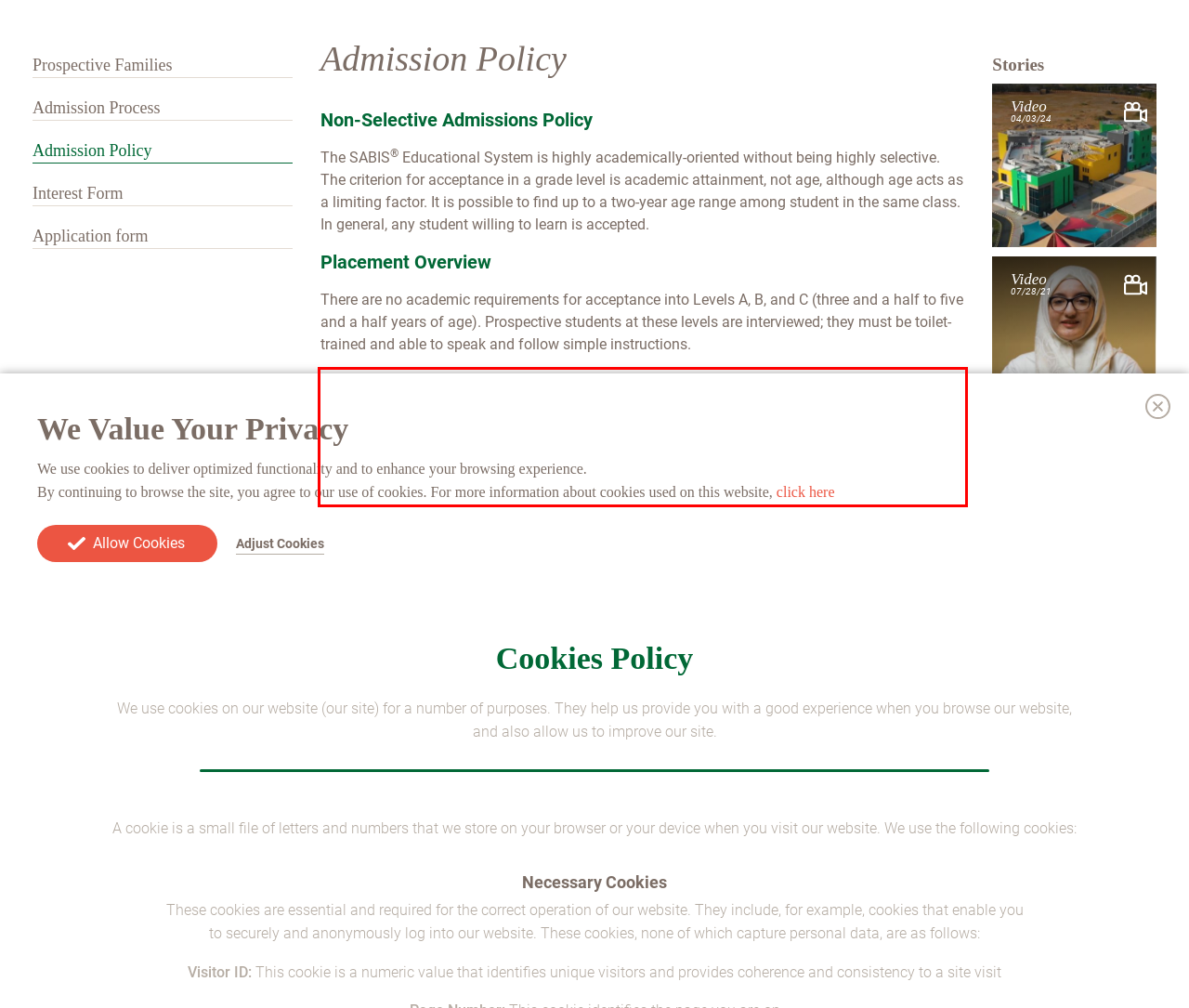There is a screenshot of a webpage with a red bounding box around a UI element. Please use OCR to extract the text within the red bounding box.

All other prospective students take diagnostic tests in core subjects. These tests help to determine if the student has attained the minimum expected standard for each subject. The school then makes final placement decisions but can resort to the various strategies at its disposal to help bring a student to the required level. For example, there is the option of attending summer school or perhaps extra lessons or intensive classes in a subject. Special academic support is taken very seriously by the school.